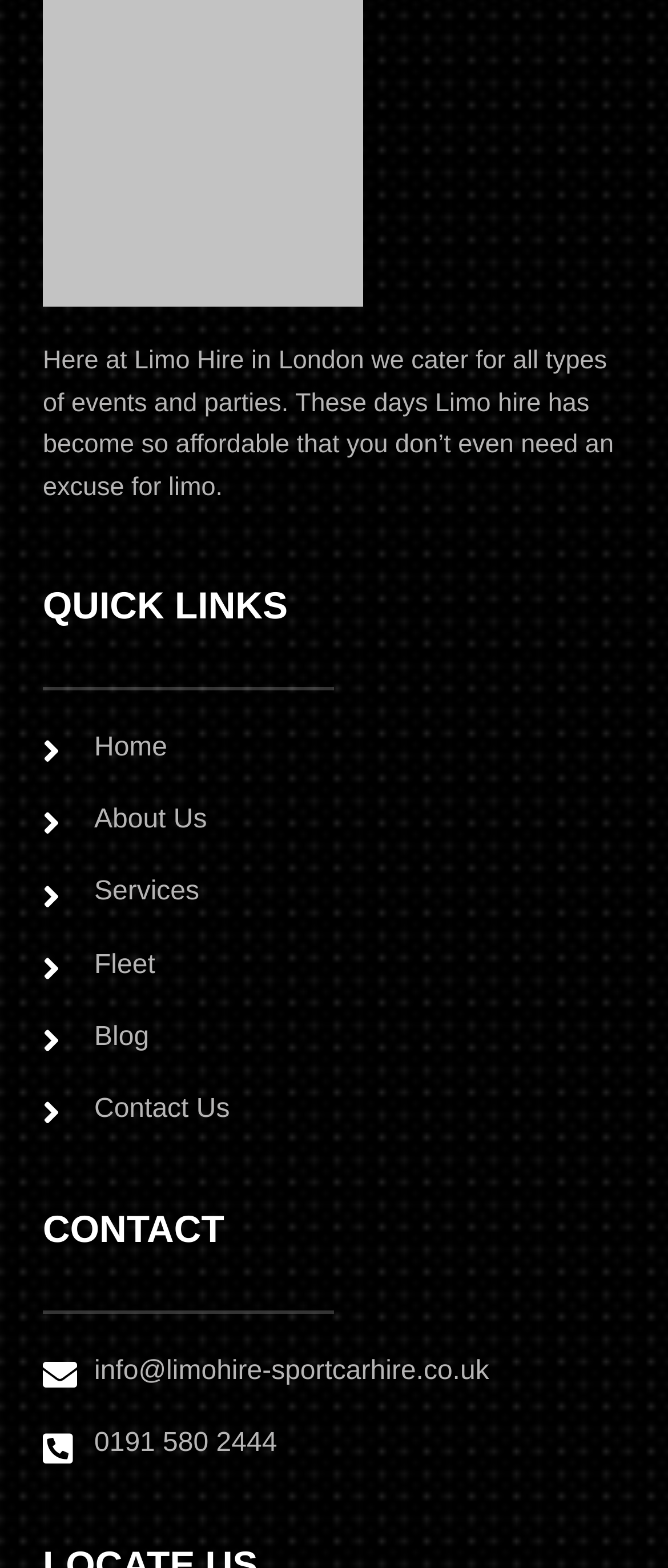Identify the bounding box coordinates of the specific part of the webpage to click to complete this instruction: "Send an email to info@limohire-sportcarhire.co.uk".

[0.064, 0.86, 0.732, 0.89]